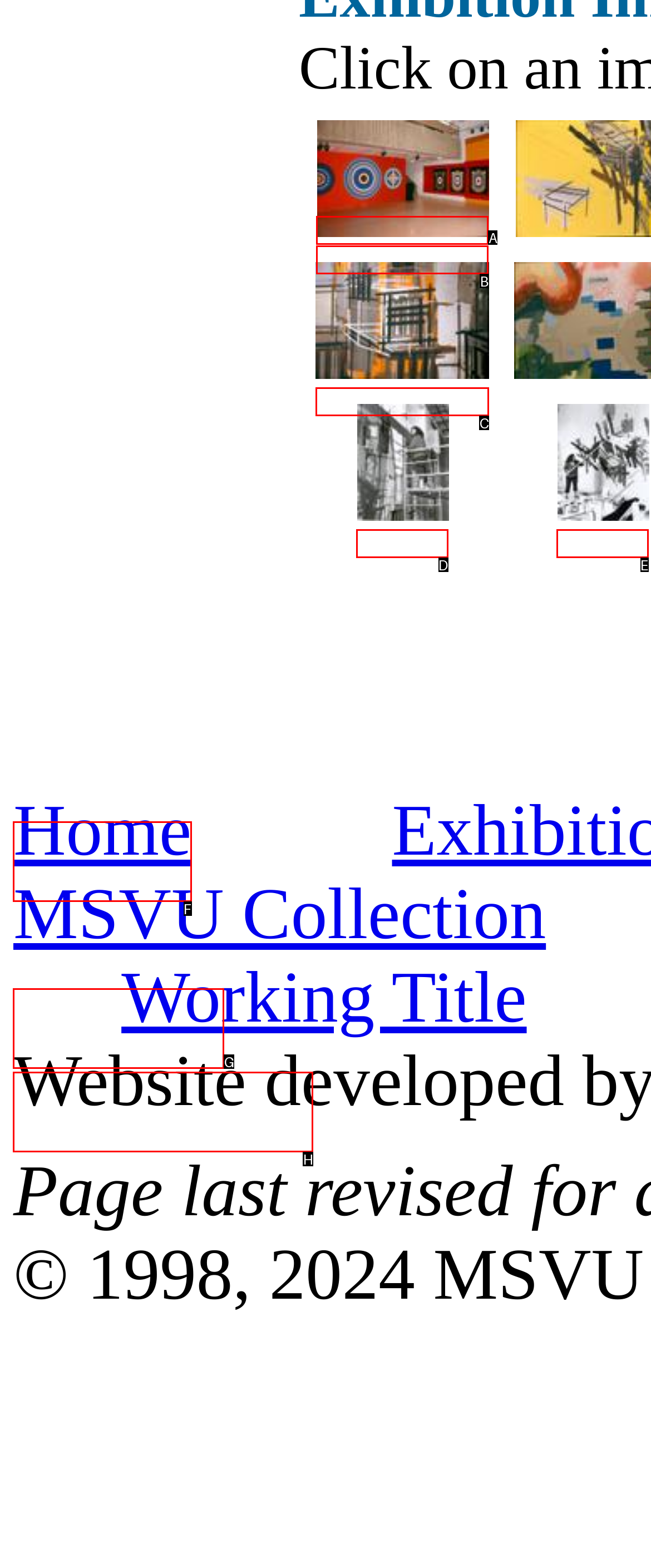Tell me which UI element to click to fulfill the given task: click Denyse Thomasos Tracking. Respond with the letter of the correct option directly.

A